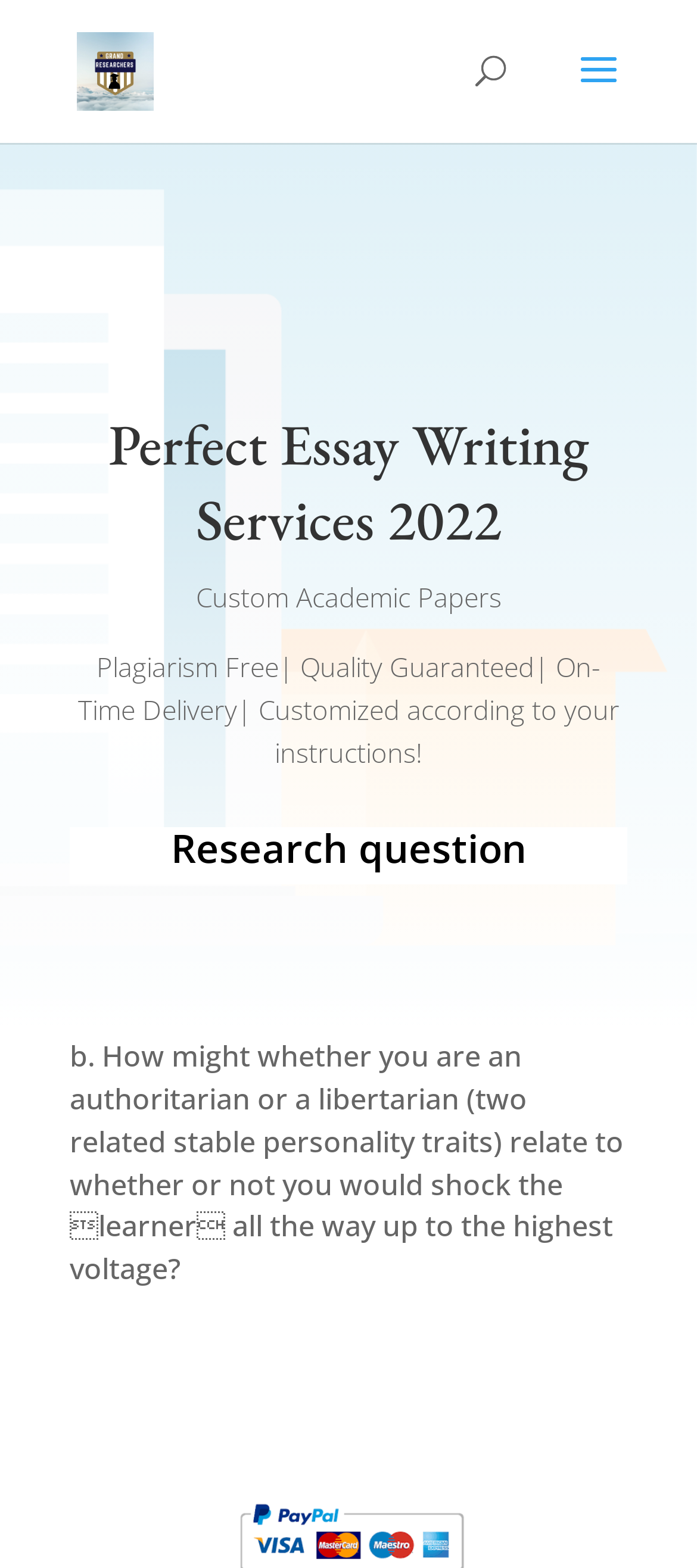What is the topic of the research question?
Answer the question with a detailed explanation, including all necessary information.

The research question is located in the middle of the webpage, and it asks about the relationship between authoritarian or libertarian personality traits and the willingness to shock someone. Therefore, the topic of the research question is related to personality traits.